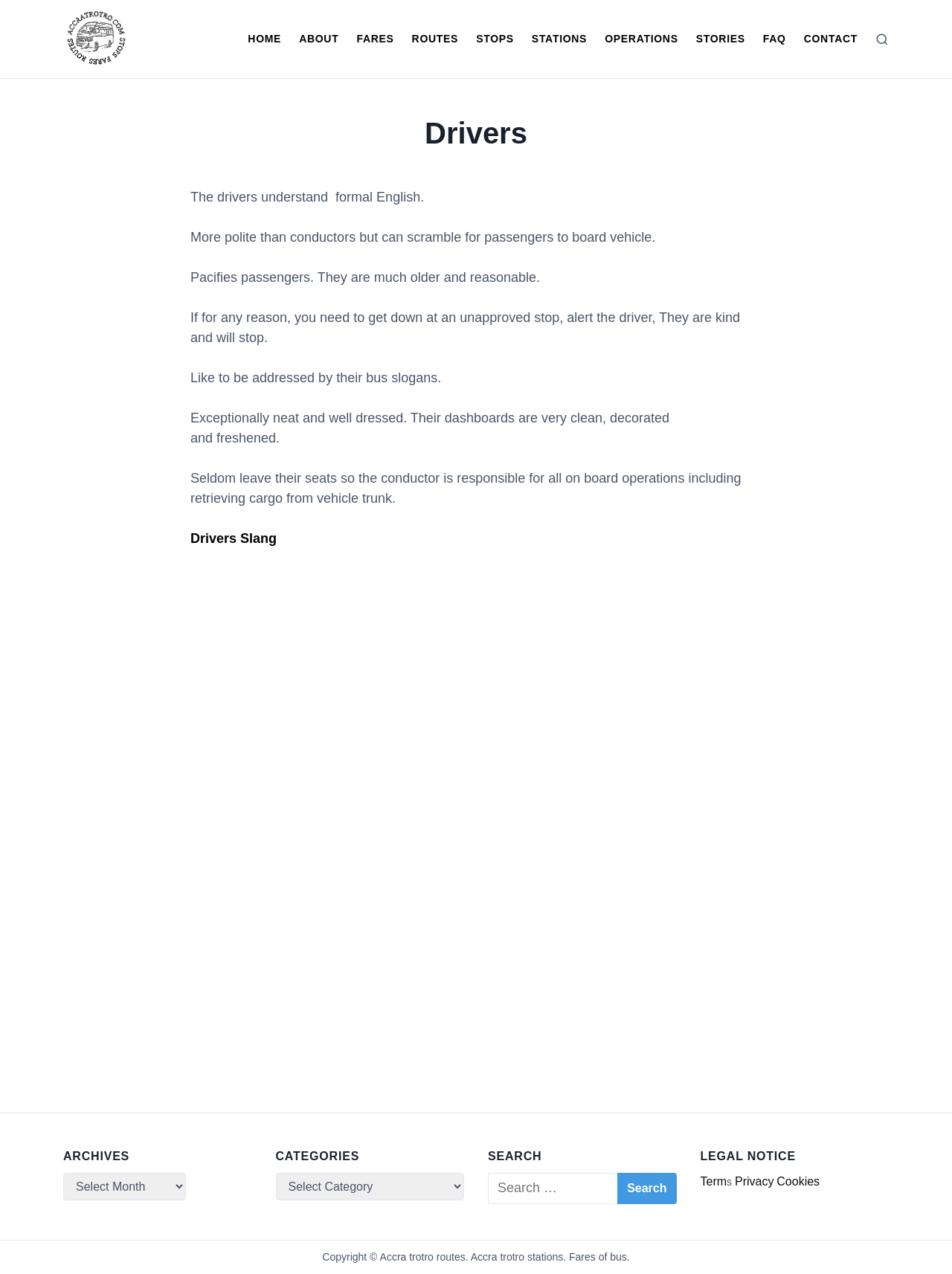Use a single word or phrase to answer the following:
How do Accra trotro drivers address passengers?

Politely